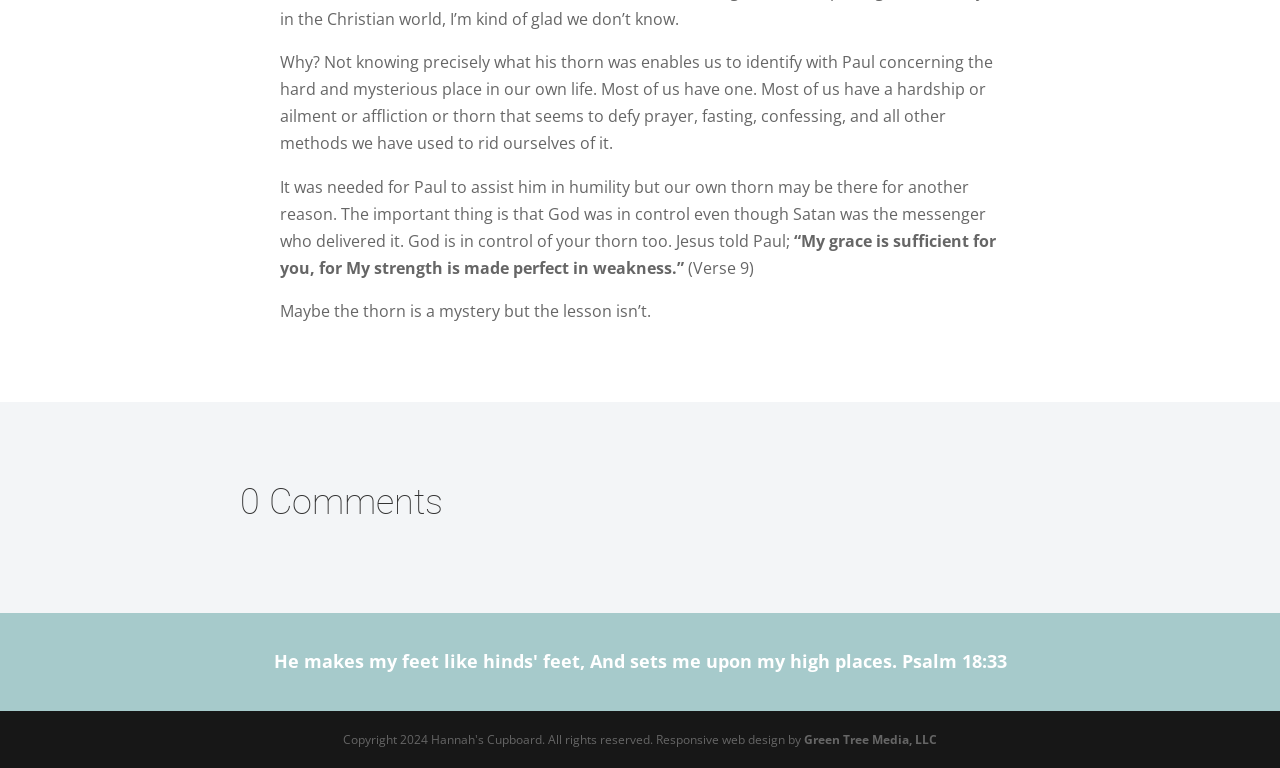Using the provided description: "Green Tree Media, LLC", find the bounding box coordinates of the corresponding UI element. The output should be four float numbers between 0 and 1, in the format [left, top, right, bottom].

[0.628, 0.952, 0.732, 0.974]